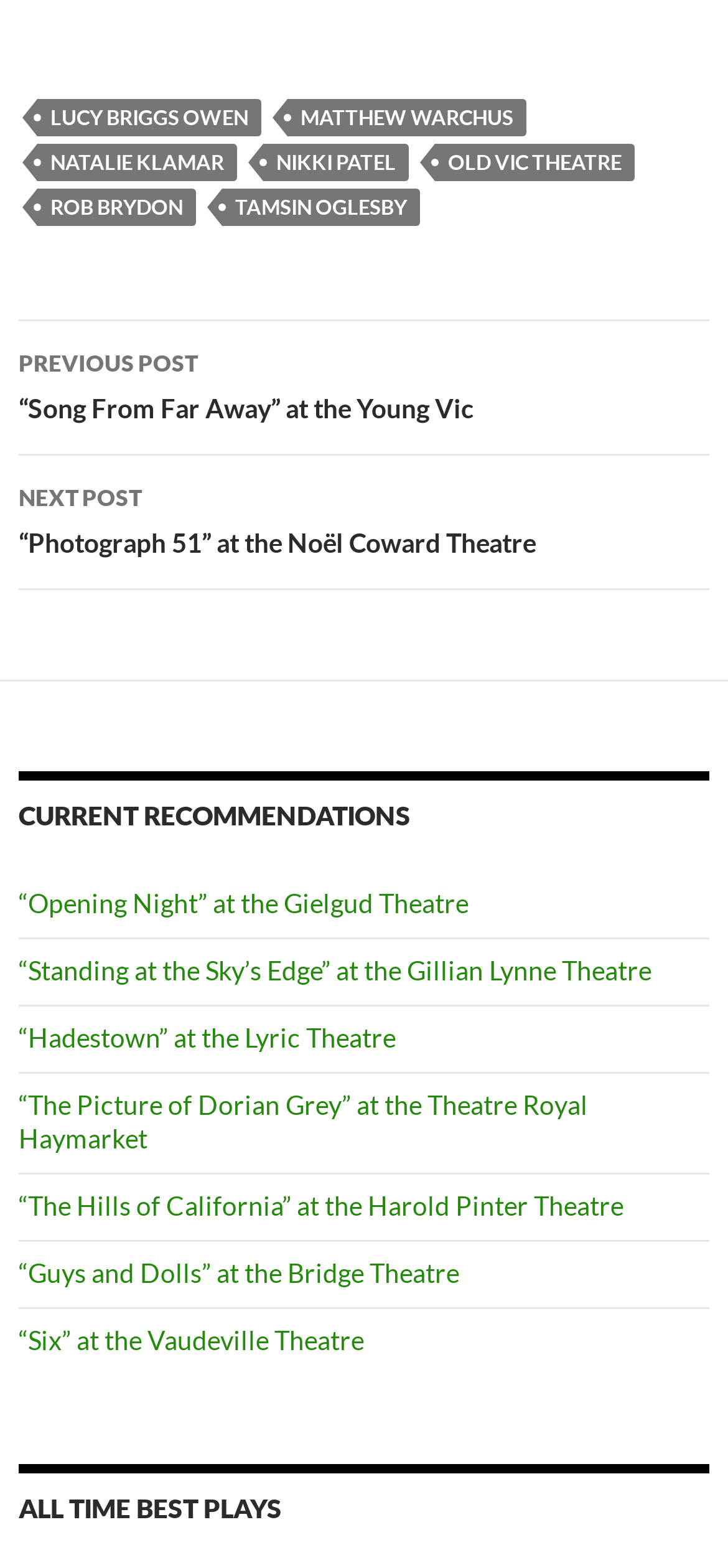How many current recommendations are listed?
Based on the screenshot, provide a one-word or short-phrase response.

6